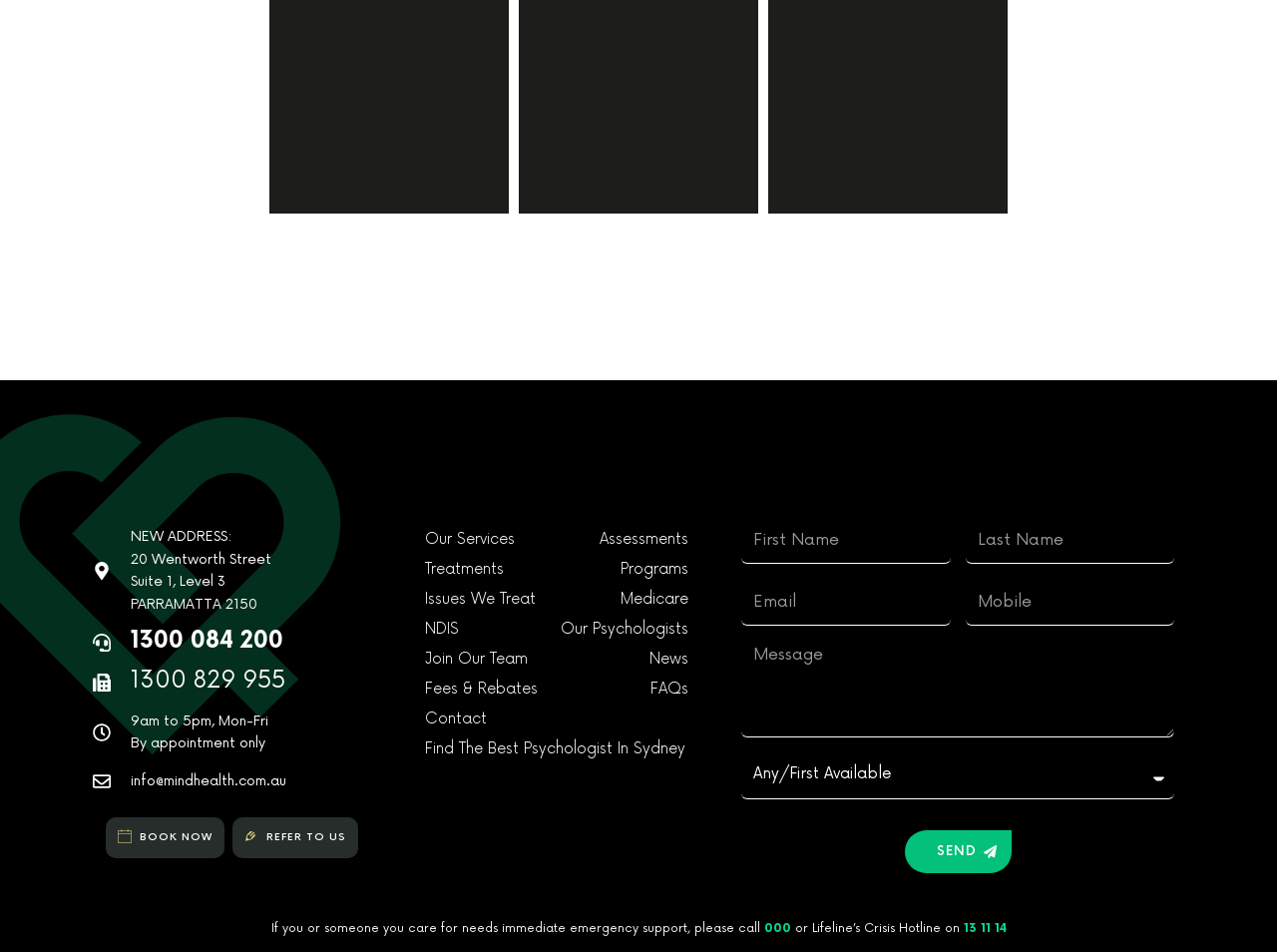Please predict the bounding box coordinates of the element's region where a click is necessary to complete the following instruction: "Enter your first name". The coordinates should be represented by four float numbers between 0 and 1, i.e., [left, top, right, bottom].

[0.581, 0.543, 0.744, 0.592]